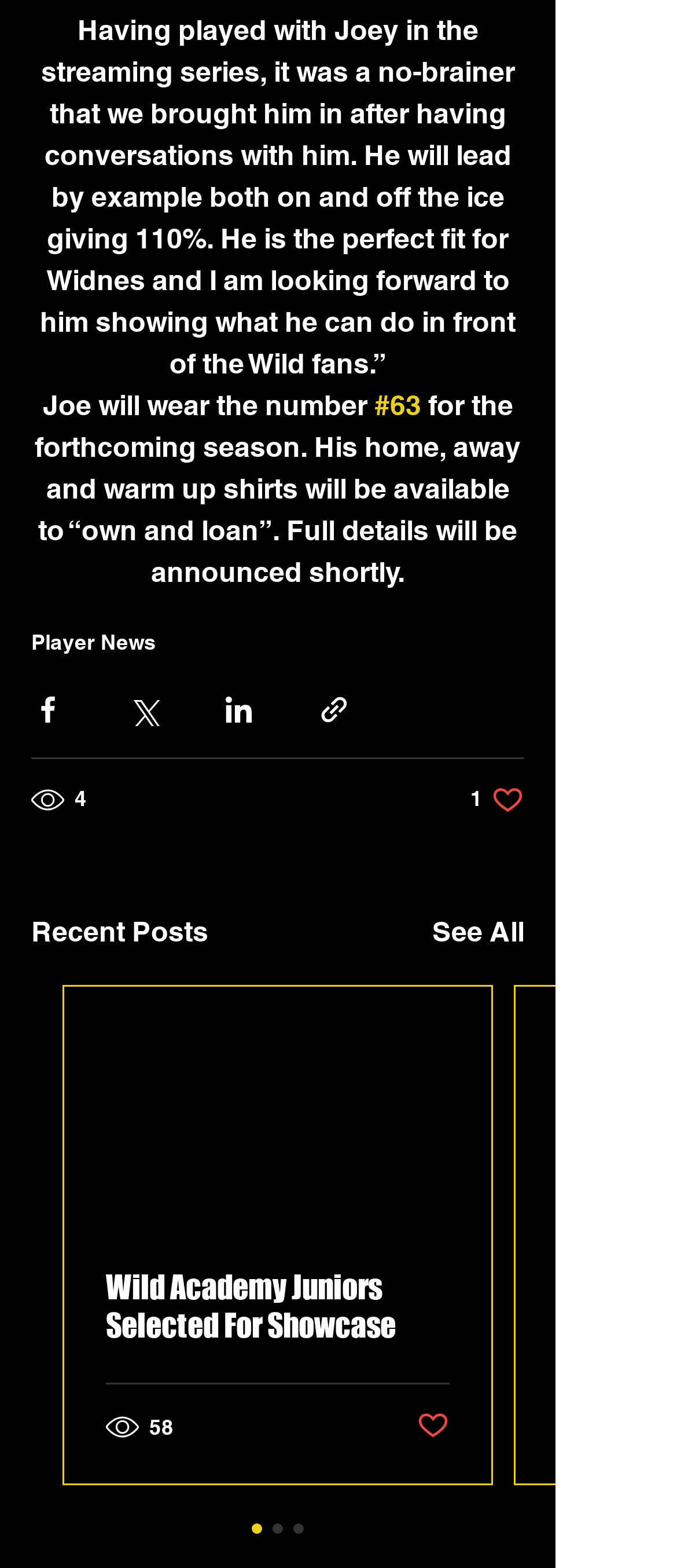Provide the bounding box coordinates for the UI element that is described as: "aria-label="Share via Facebook"".

[0.046, 0.442, 0.095, 0.463]